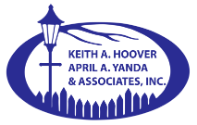Respond with a single word or phrase for the following question: 
What is symbolized by the lamp post?

Warmth and guidance